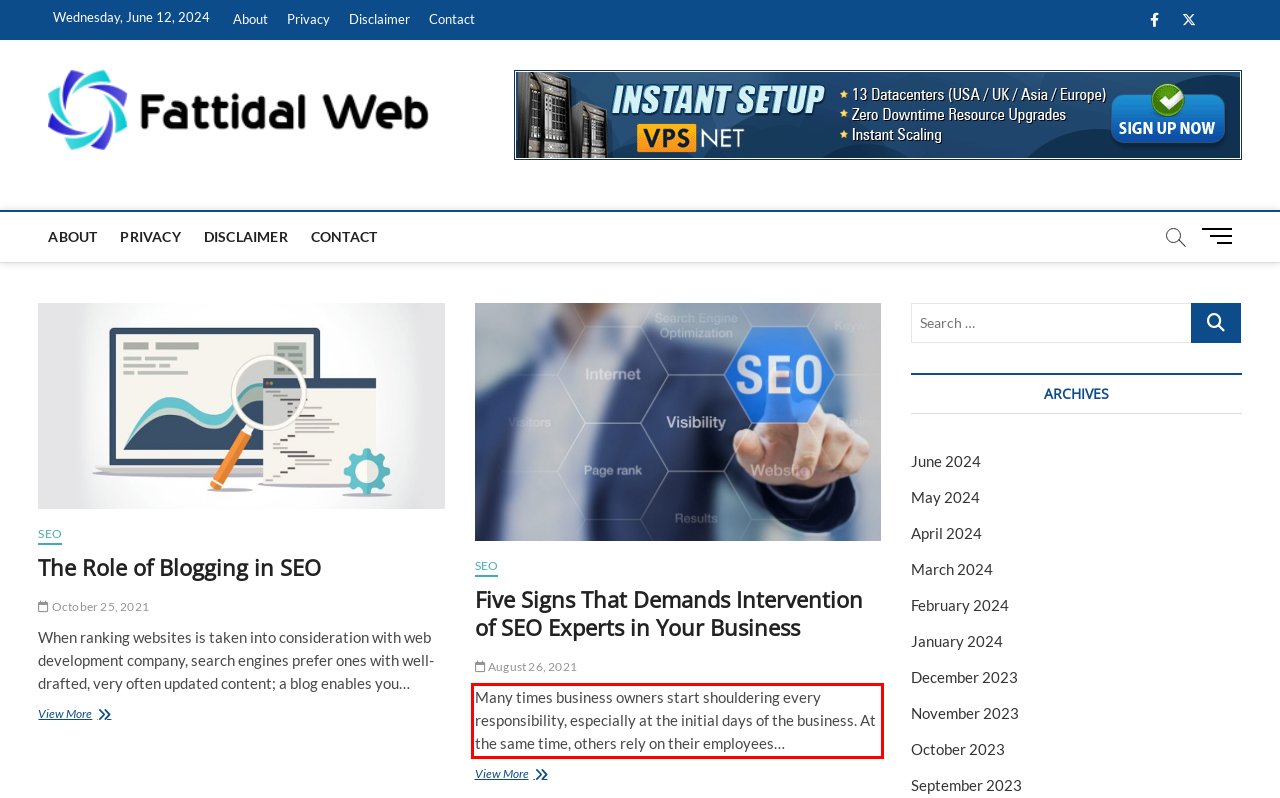You are given a webpage screenshot with a red bounding box around a UI element. Extract and generate the text inside this red bounding box.

Many times business owners start shouldering every responsibility, especially at the initial days of the business. At the same time, others rely on their employees…